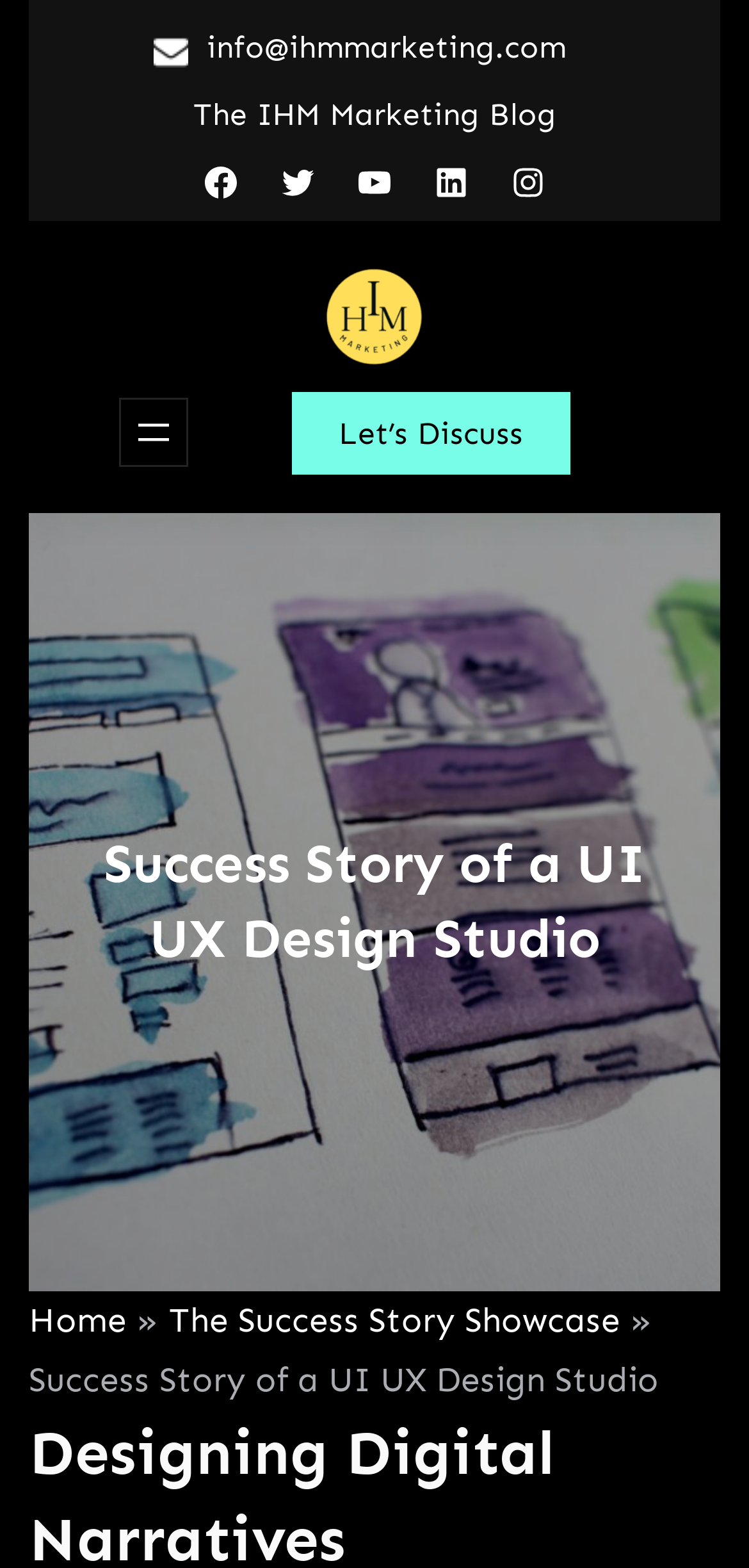Please indicate the bounding box coordinates for the clickable area to complete the following task: "Go to the 'Home' page". The coordinates should be specified as four float numbers between 0 and 1, i.e., [left, top, right, bottom].

[0.038, 0.828, 0.169, 0.855]